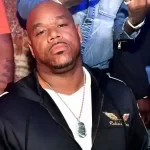Respond with a single word or phrase to the following question:
What industry is Wack 100 associated with?

Entertainment industry